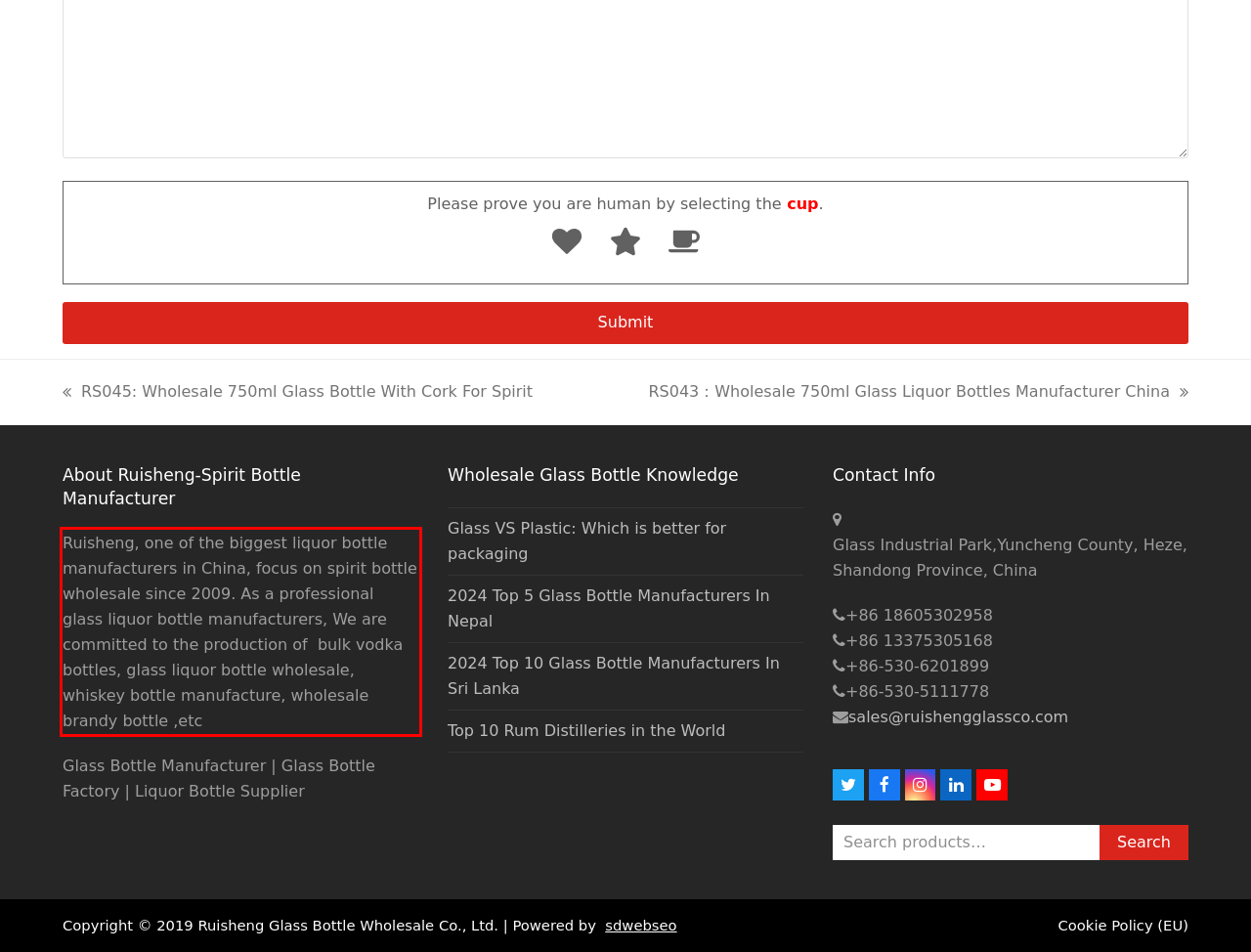Perform OCR on the text inside the red-bordered box in the provided screenshot and output the content.

Ruisheng, one of the biggest liquor bottle manufacturers in China, focus on spirit bottle wholesale since 2009. As a professional glass liquor bottle manufacturers, We are committed to the production of bulk vodka bottles, glass liquor bottle wholesale, whiskey bottle manufacture, wholesale brandy bottle ,etc